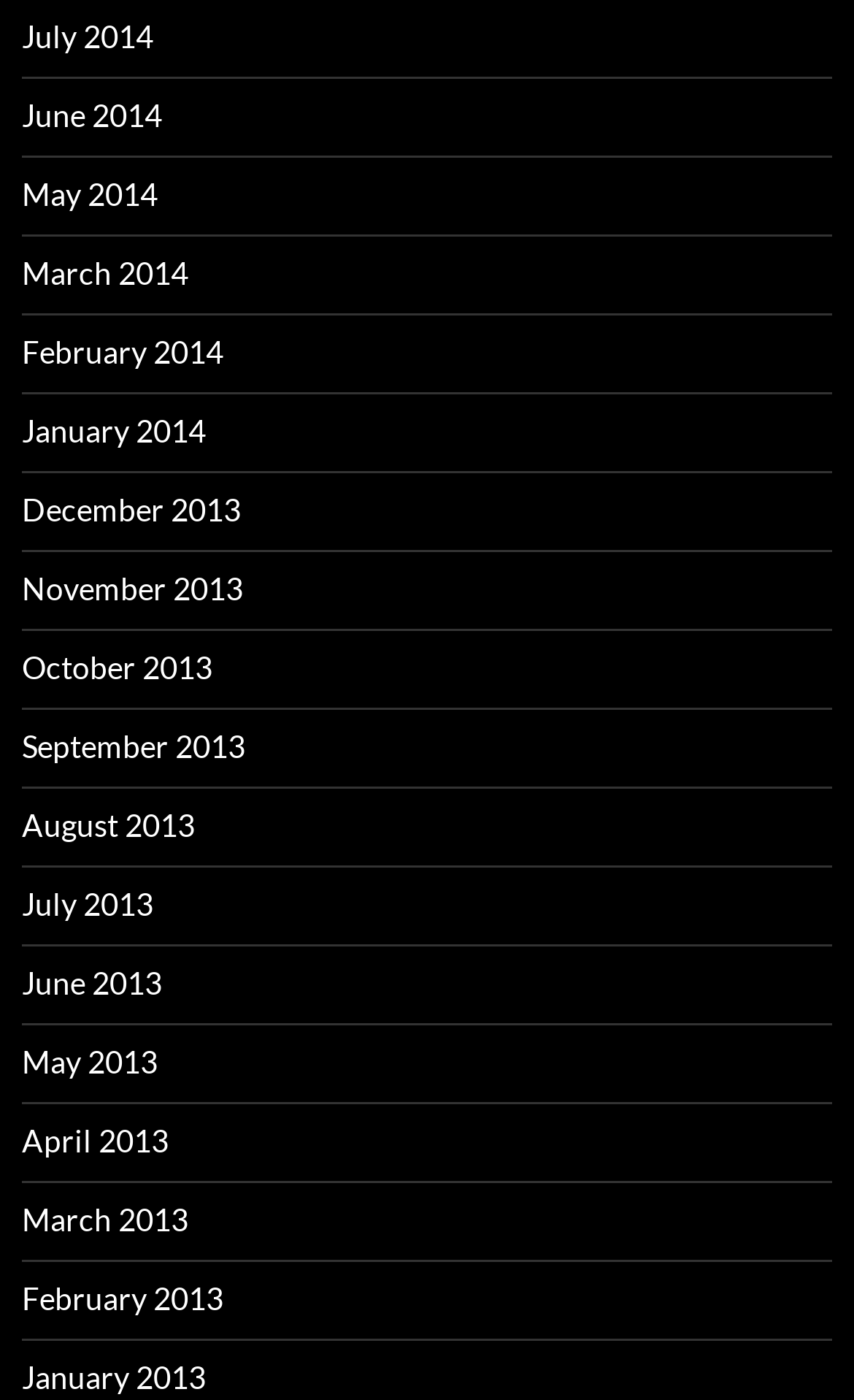Kindly determine the bounding box coordinates for the clickable area to achieve the given instruction: "view January 2014".

[0.026, 0.294, 0.241, 0.321]